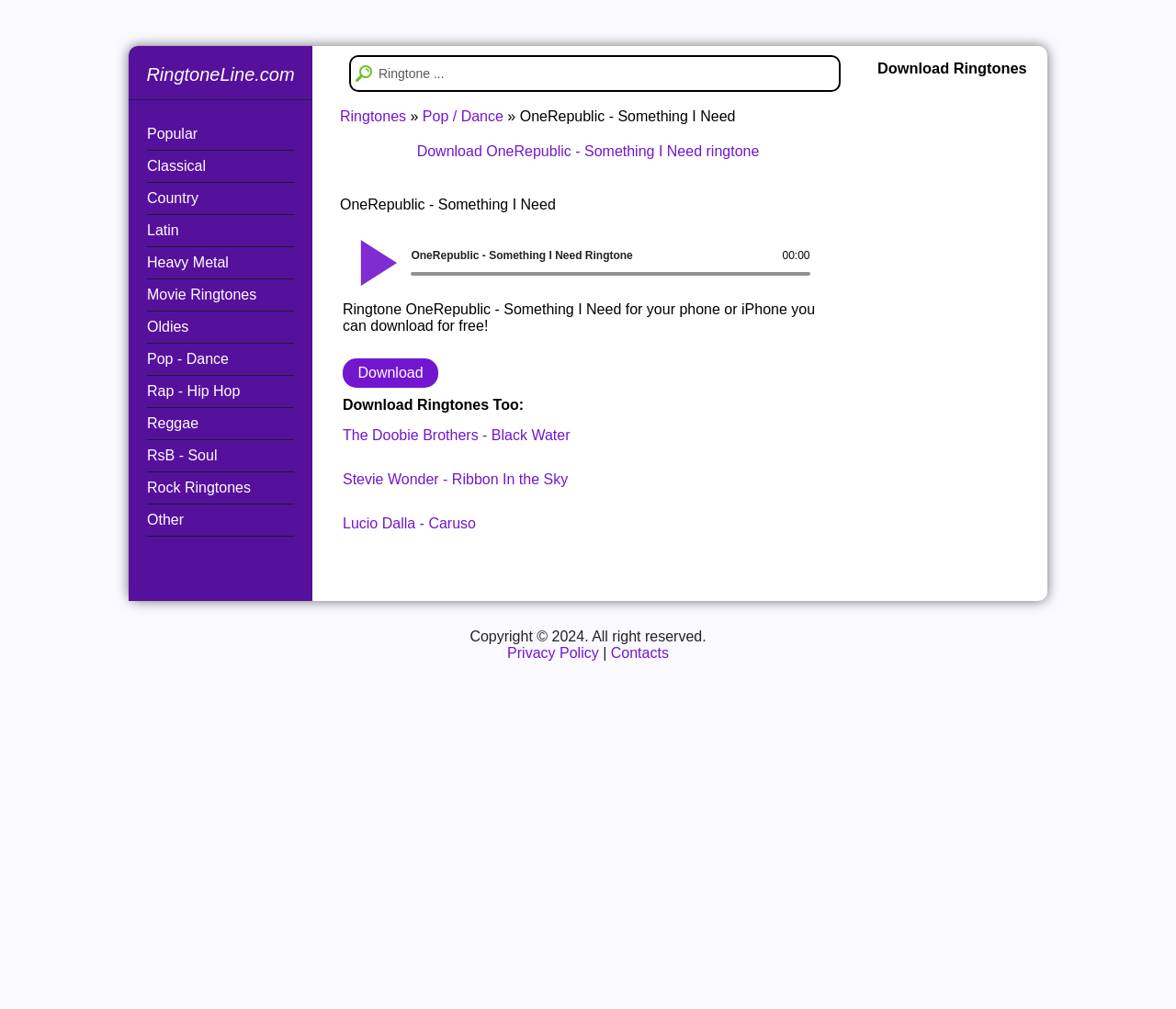Determine the bounding box coordinates for the UI element with the following description: "Pop - Dance". The coordinates should be four float numbers between 0 and 1, represented as [left, top, right, bottom].

[0.125, 0.341, 0.25, 0.372]